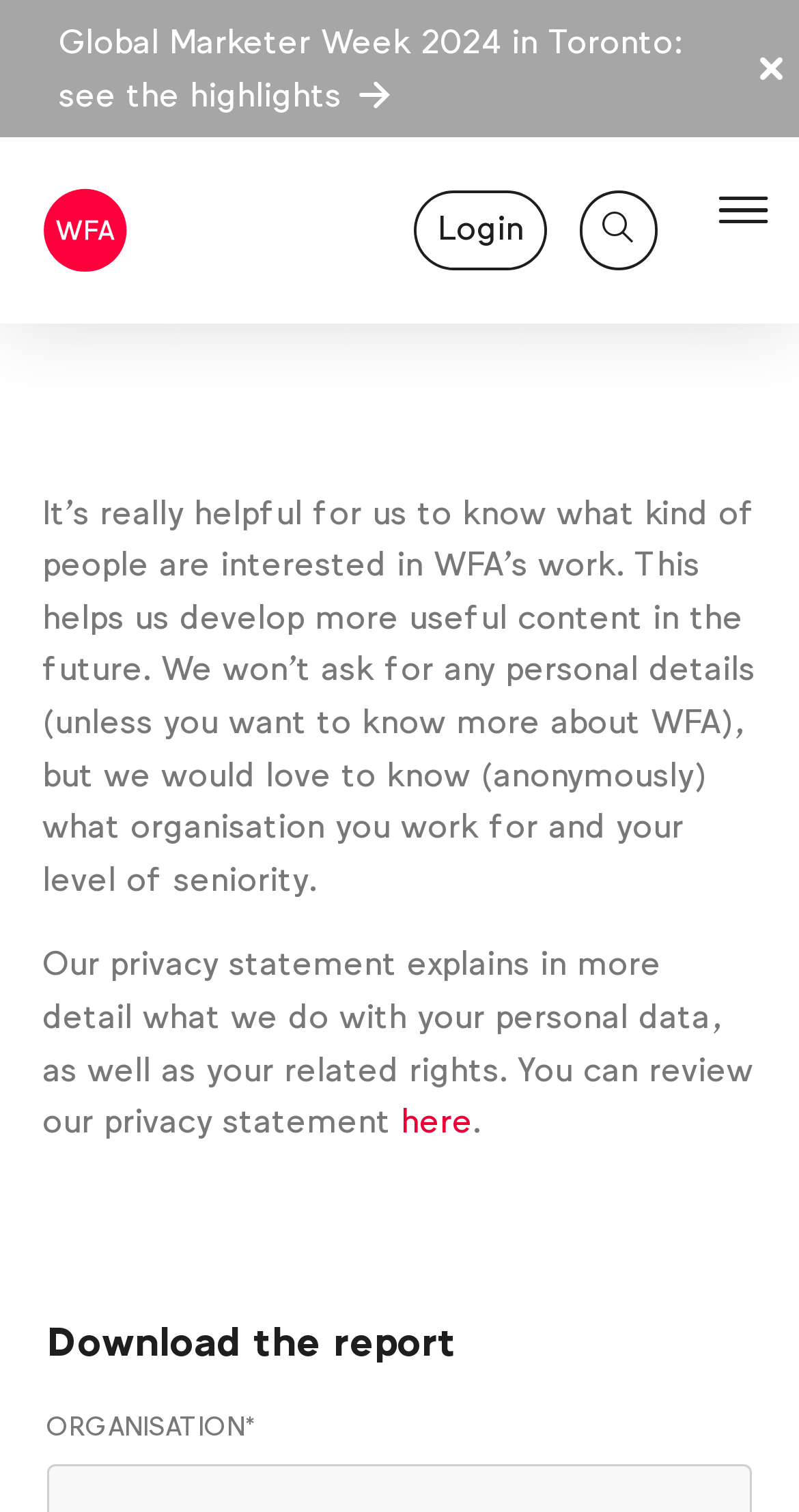Give a complete and precise description of the webpage's appearance.

The webpage is about the Global DEI Census Report by the World Federation of Advertisers. At the top, there is a link on the left side and a button with an "✕" symbol on the right side. Below this, there is a section with a title "Global Marketer Week 2024 in Toronto: see the highlights" and a link to "WFA" with an accompanying image.

The main navigation menu is located below, with links to "Knowledge", "Connections", "Leadership", "Tools", and "About WFA". To the right of this menu, there is a search bar and a login link. On the top right corner, there is a button with a "☰" symbol.

The main content of the page is an article that takes up most of the screen. It starts with a paragraph explaining that the website wants to know what kind of people are interested in WFA's work to develop more useful content in the future. This is followed by a paragraph about their privacy statement and a link to review it.

Below this, there is a section with a label "ORGANISATION" and a required textbox. There are also several links to topics such as "Inflation", "GARM", "Sustainability", "Diversity", and "Global Privacy Map" arranged vertically on the left side of the page.